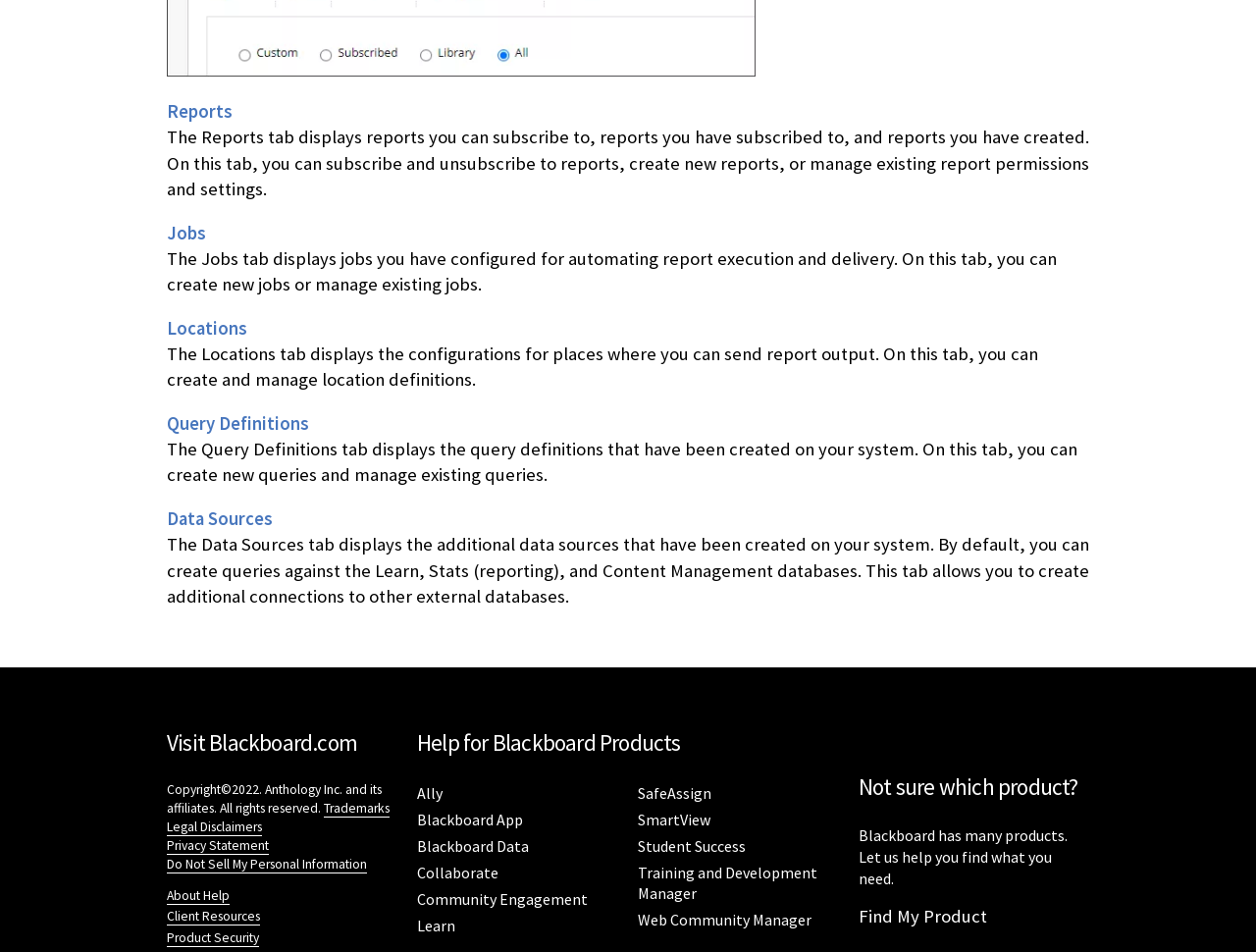Please determine the bounding box coordinates of the element's region to click in order to carry out the following instruction: "Find my product". The coordinates should be four float numbers between 0 and 1, i.e., [left, top, right, bottom].

[0.684, 0.95, 0.786, 0.974]